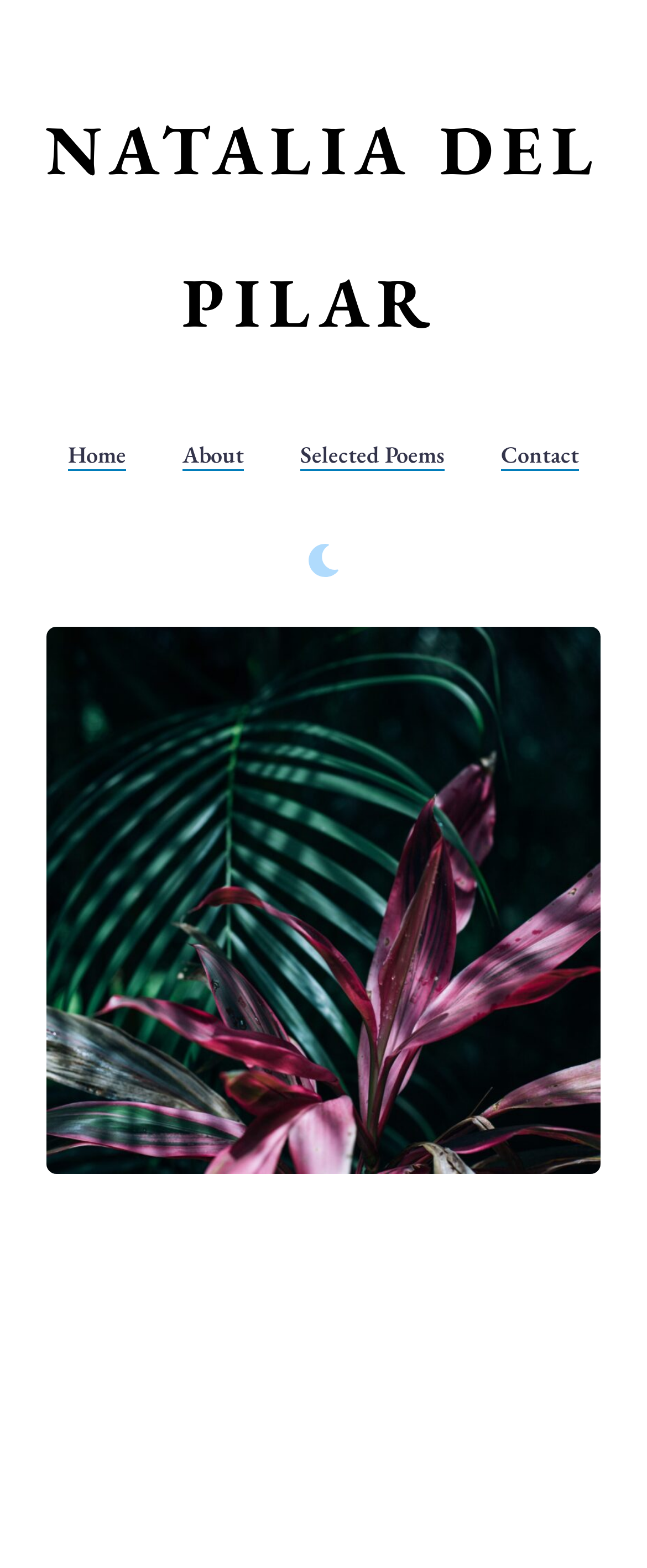Determine the main headline of the webpage and provide its text.

NATALIA DEL PILAR 